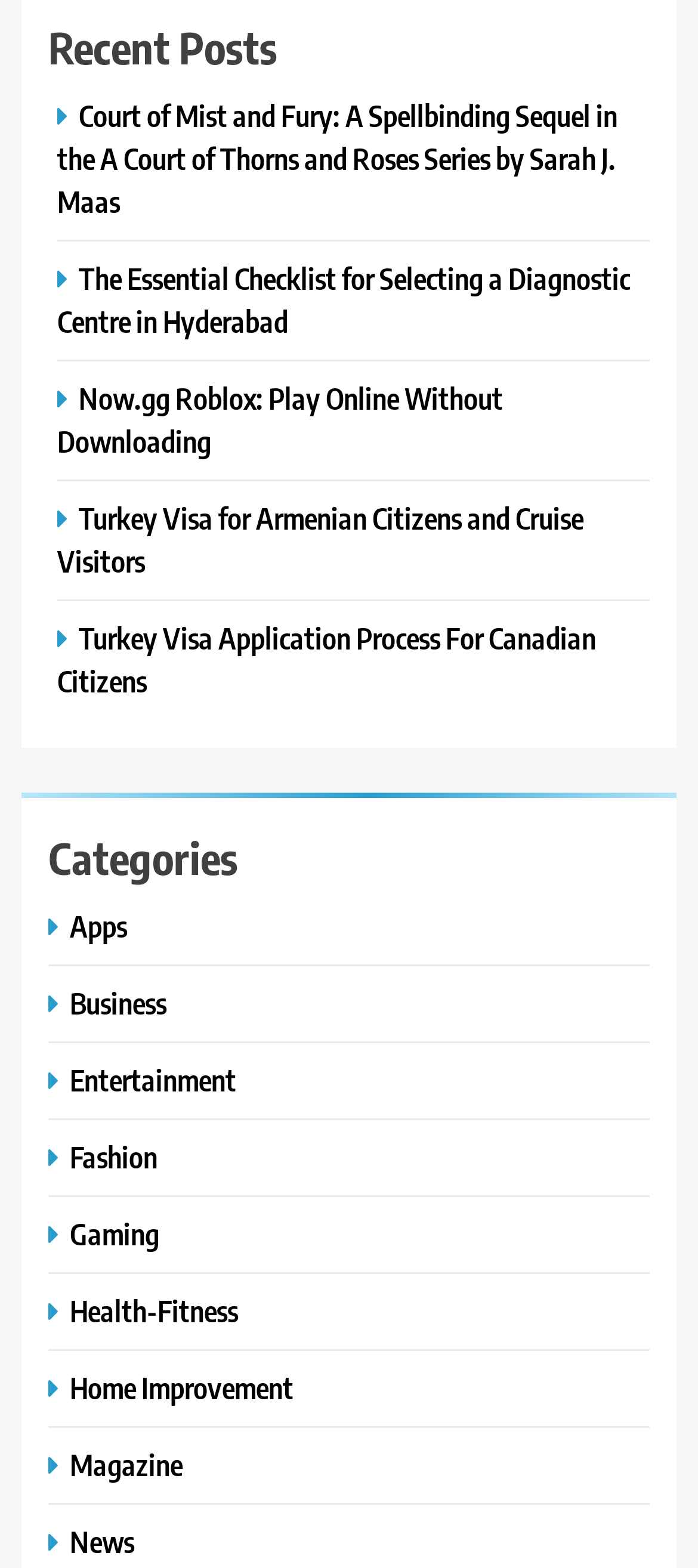Please mark the bounding box coordinates of the area that should be clicked to carry out the instruction: "Explore the Apps category".

[0.069, 0.578, 0.195, 0.602]